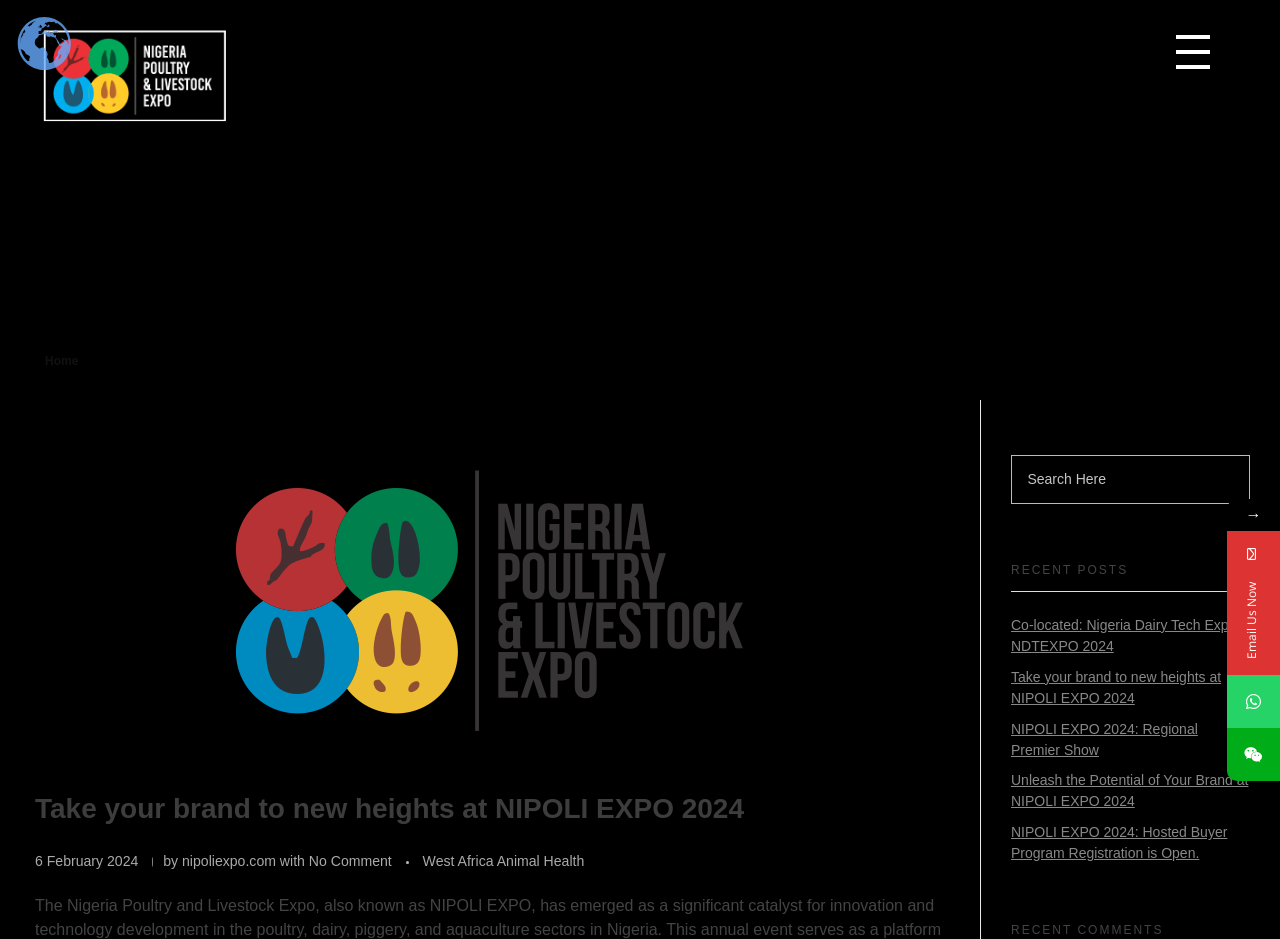Answer the question in a single word or phrase:
How many recent posts are listed?

5